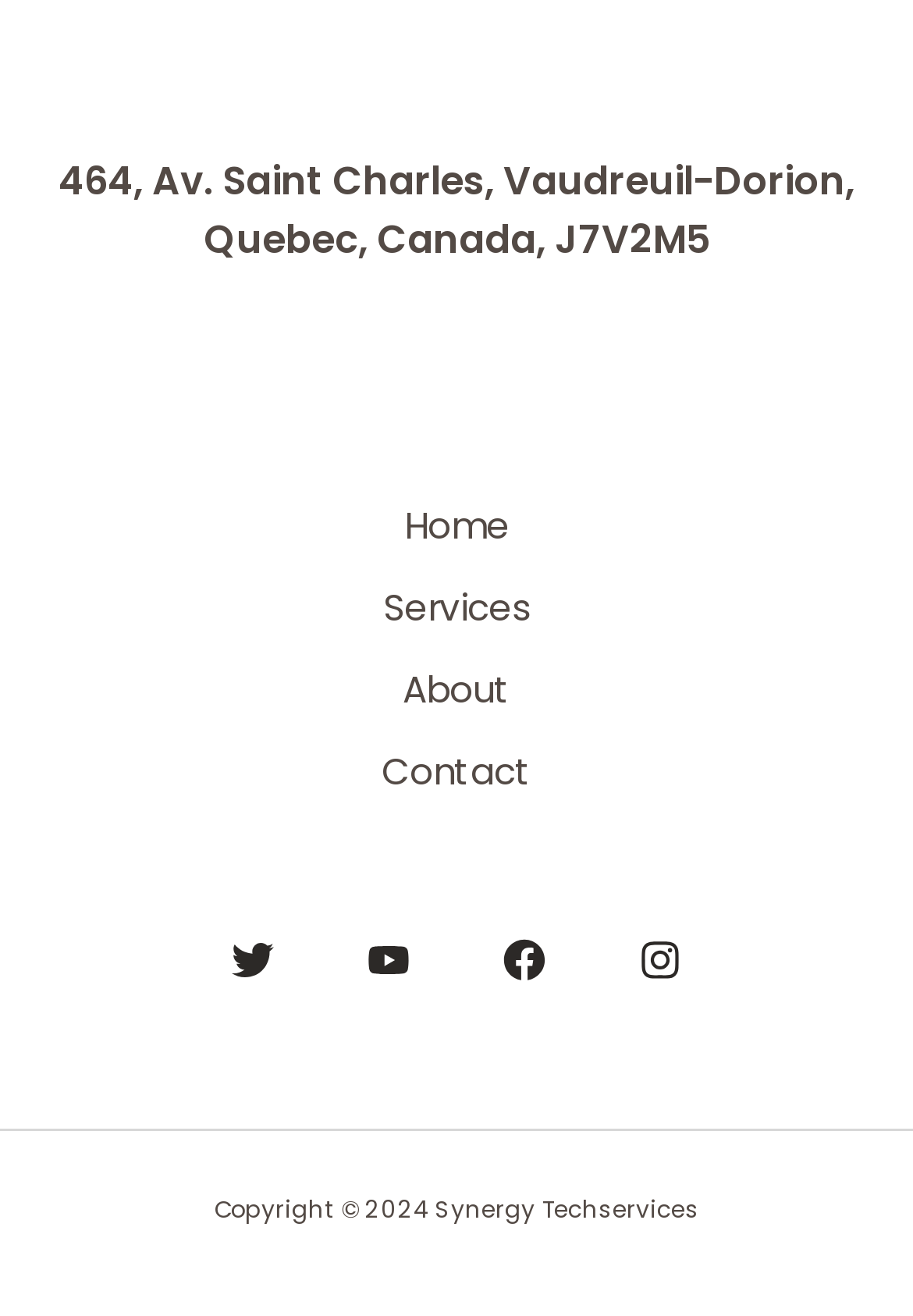Based on the visual content of the image, answer the question thoroughly: What are the navigation menu items on the webpage?

The navigation menu is located in the middle of the webpage, with four link elements: 'Home', 'Services', 'About', and 'Contact'. These links have bounding box coordinates [0.391, 0.371, 0.609, 0.432], [0.368, 0.432, 0.632, 0.494], [0.39, 0.494, 0.61, 0.556], and [0.367, 0.556, 0.633, 0.618] respectively.